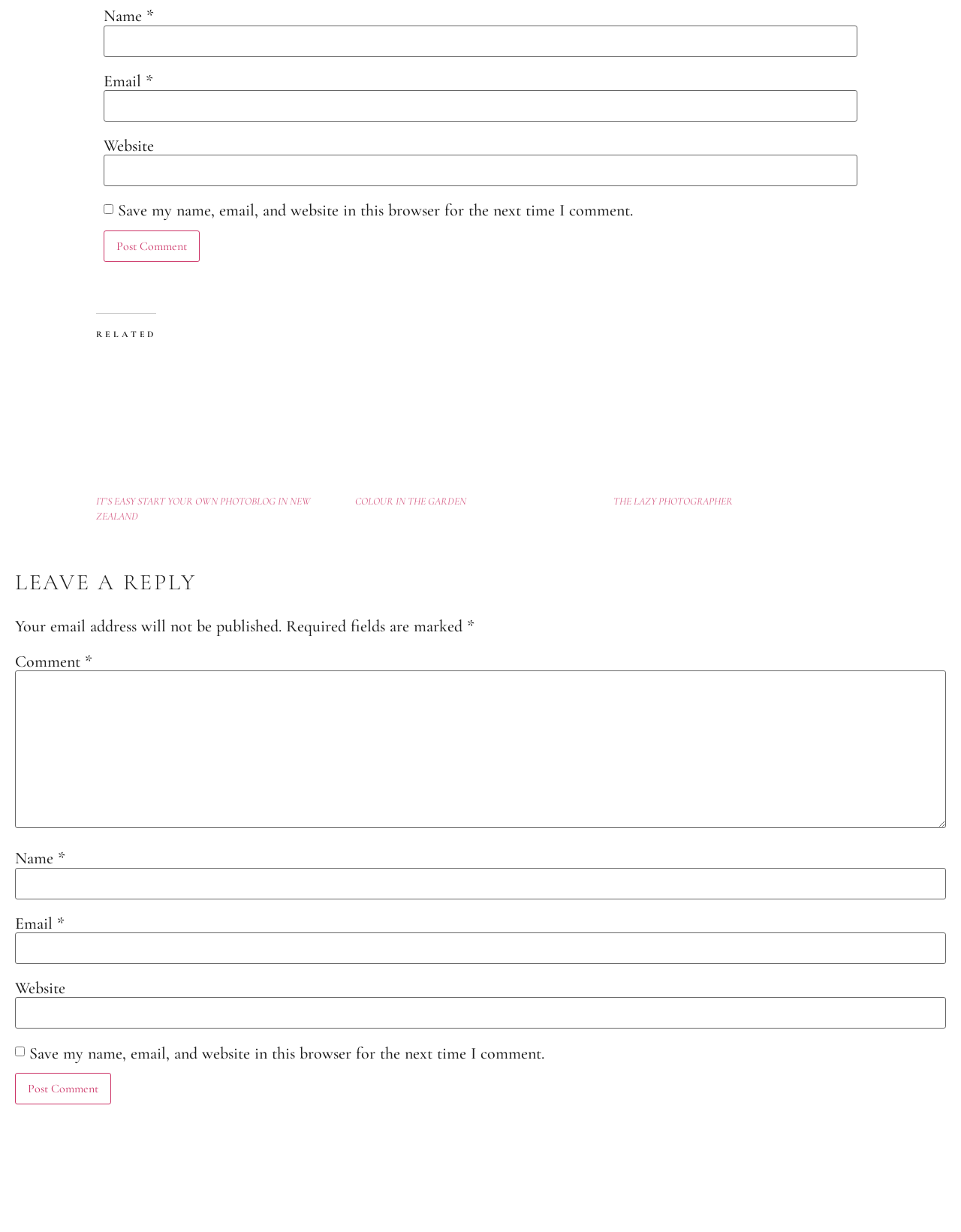Locate the bounding box coordinates of the clickable area needed to fulfill the instruction: "Enter your name".

[0.108, 0.02, 0.892, 0.046]